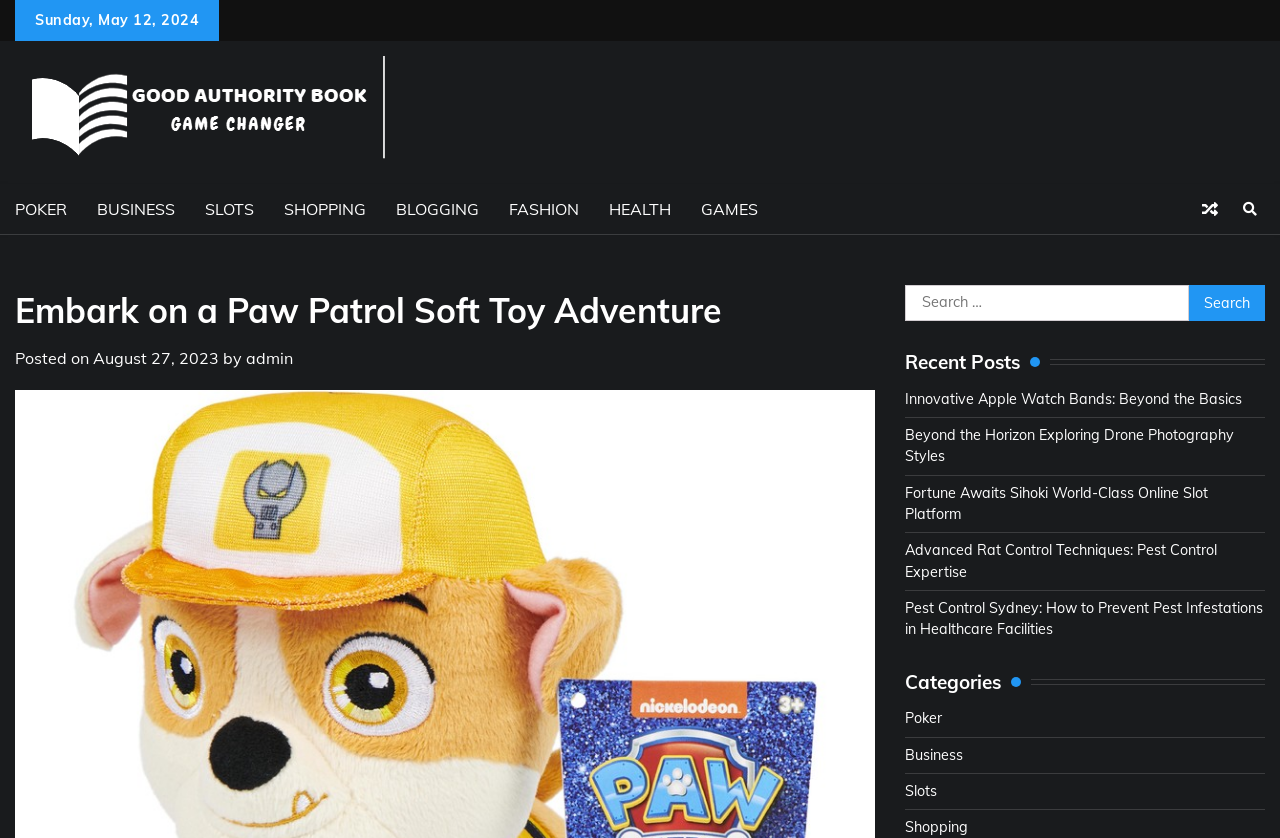Identify the bounding box coordinates for the element you need to click to achieve the following task: "Search for something". Provide the bounding box coordinates as four float numbers between 0 and 1, in the form [left, top, right, bottom].

[0.707, 0.341, 0.988, 0.383]